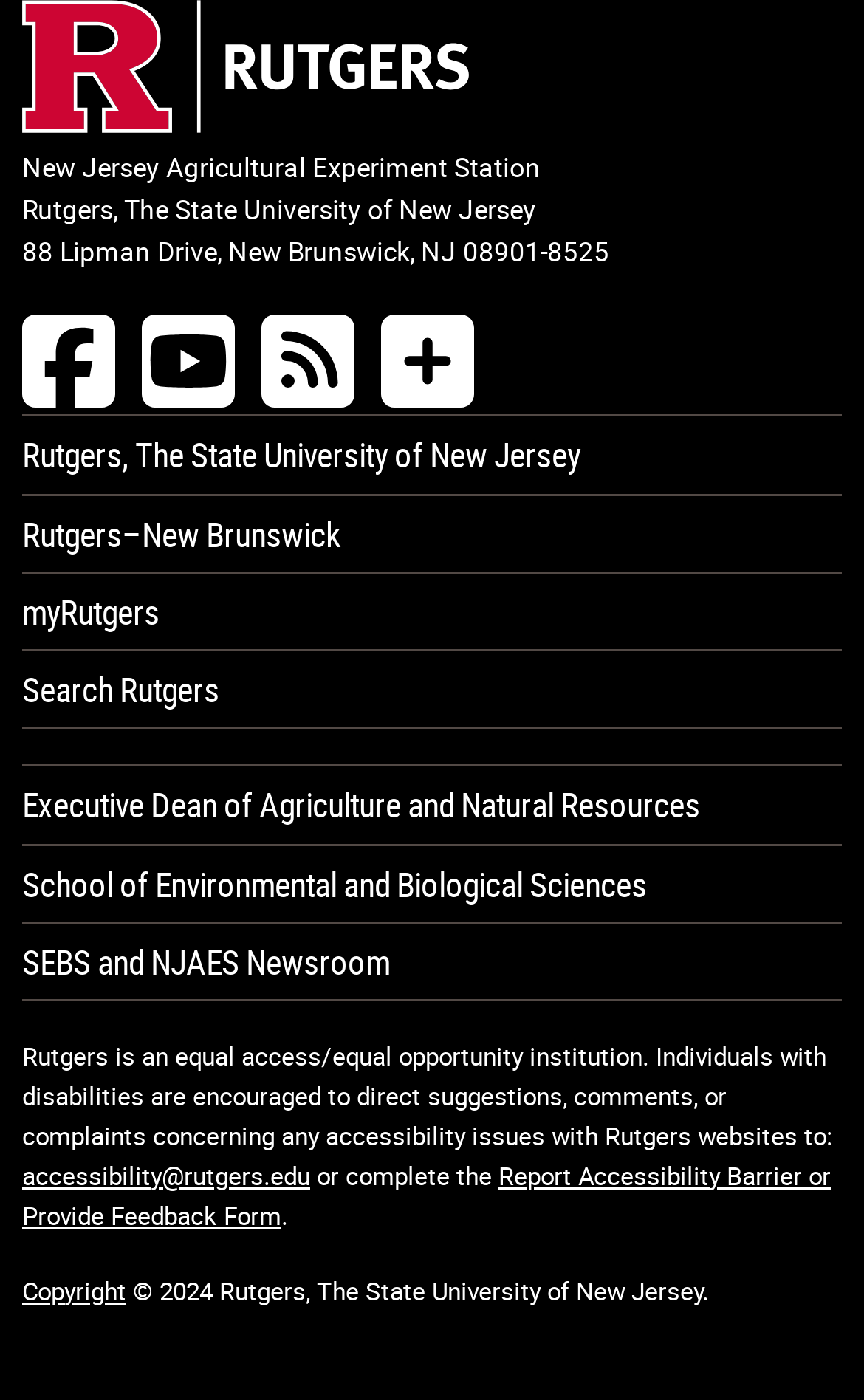Specify the bounding box coordinates of the element's area that should be clicked to execute the given instruction: "Search Rutgers". The coordinates should be four float numbers between 0 and 1, i.e., [left, top, right, bottom].

[0.026, 0.465, 0.974, 0.519]